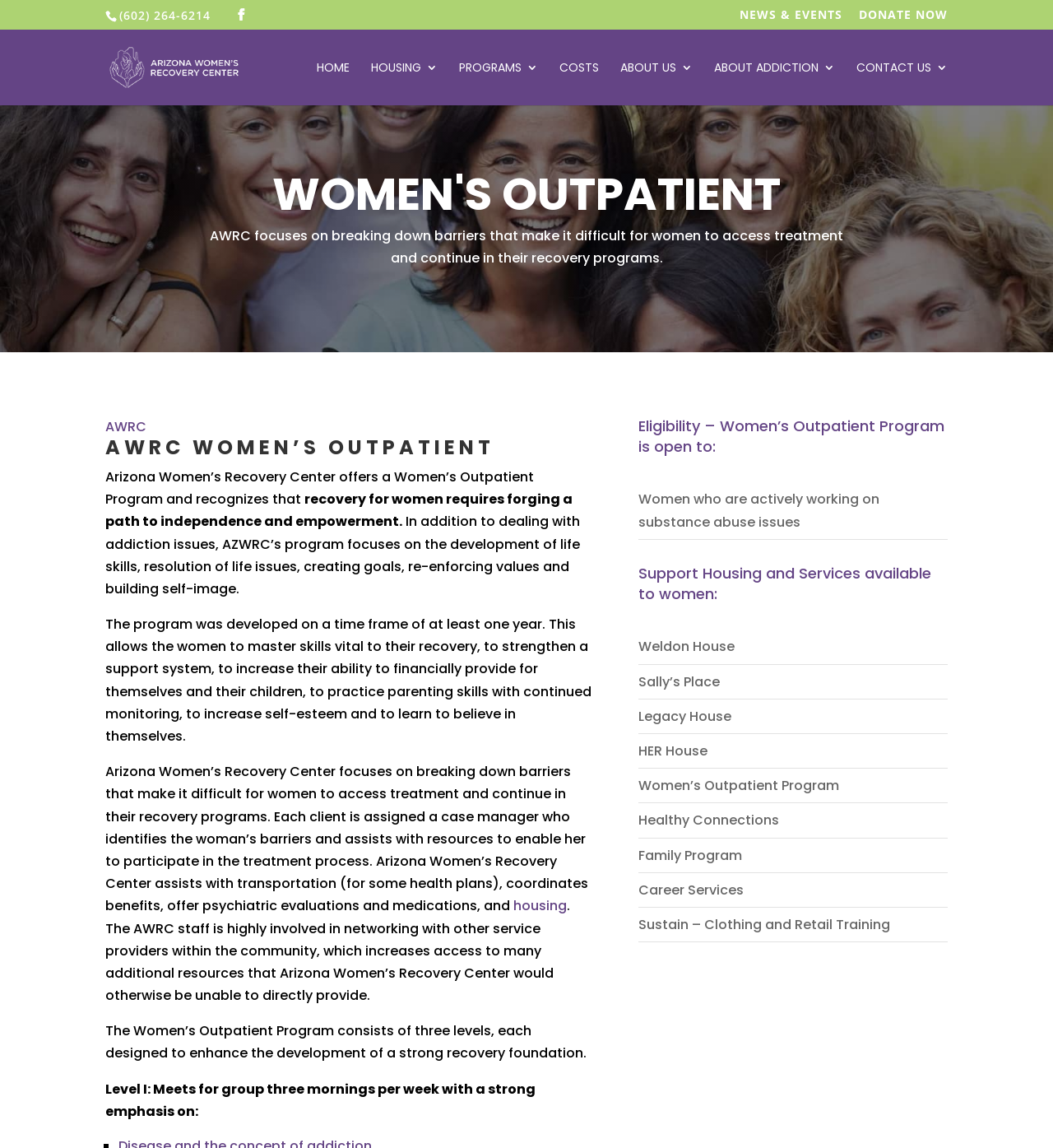Identify the bounding box coordinates for the UI element described as: "housing".

[0.488, 0.781, 0.538, 0.797]